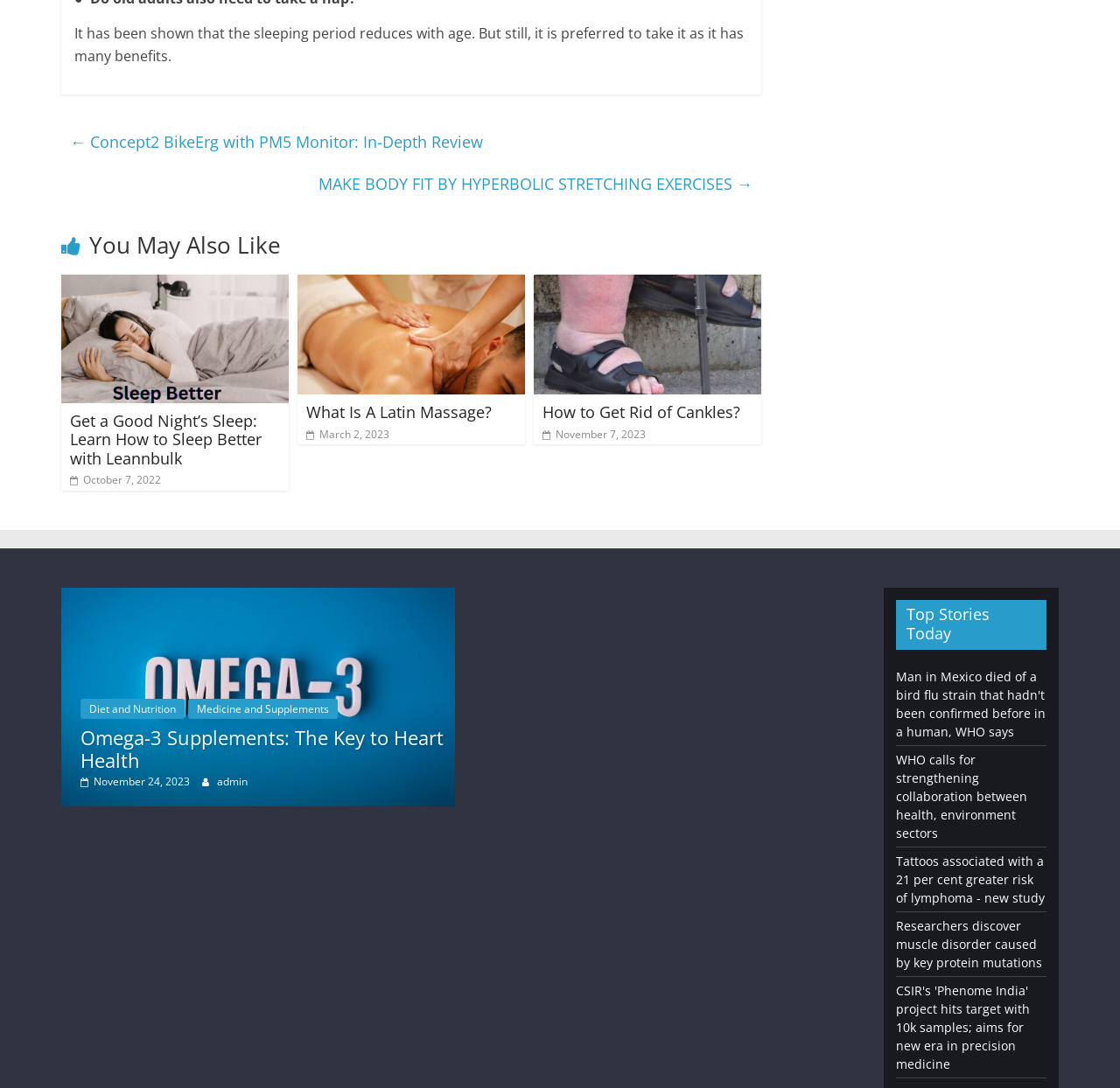Answer with a single word or phrase: 
How many images are there in the webpage?

5